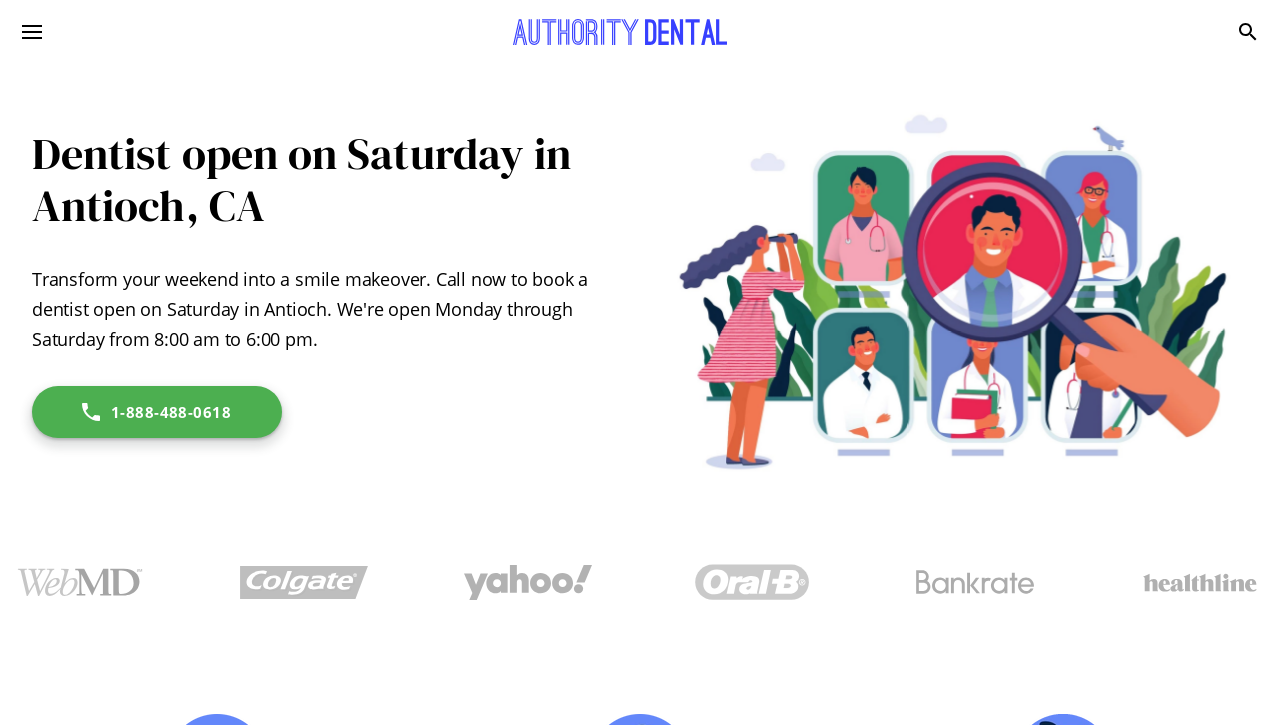Based on the image, please elaborate on the answer to the following question:
What is the name of the dental authority?

I found the name of the dental authority by looking at the link 'Authority Dental' which is located at the top of the webpage, next to the 'Menu' button.